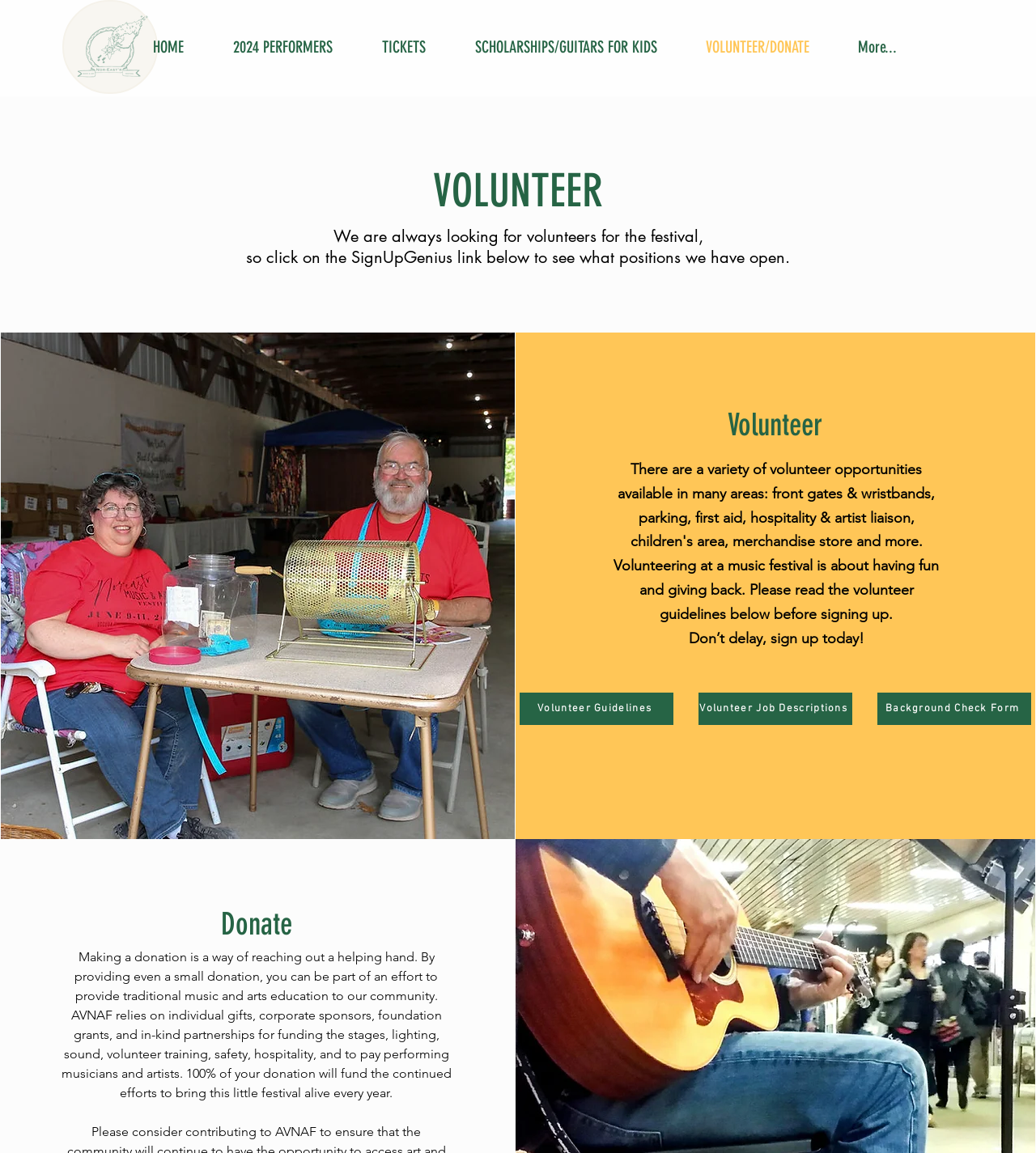Please identify the bounding box coordinates of the region to click in order to complete the task: "Enter email address". The coordinates must be four float numbers between 0 and 1, specified as [left, top, right, bottom].

None